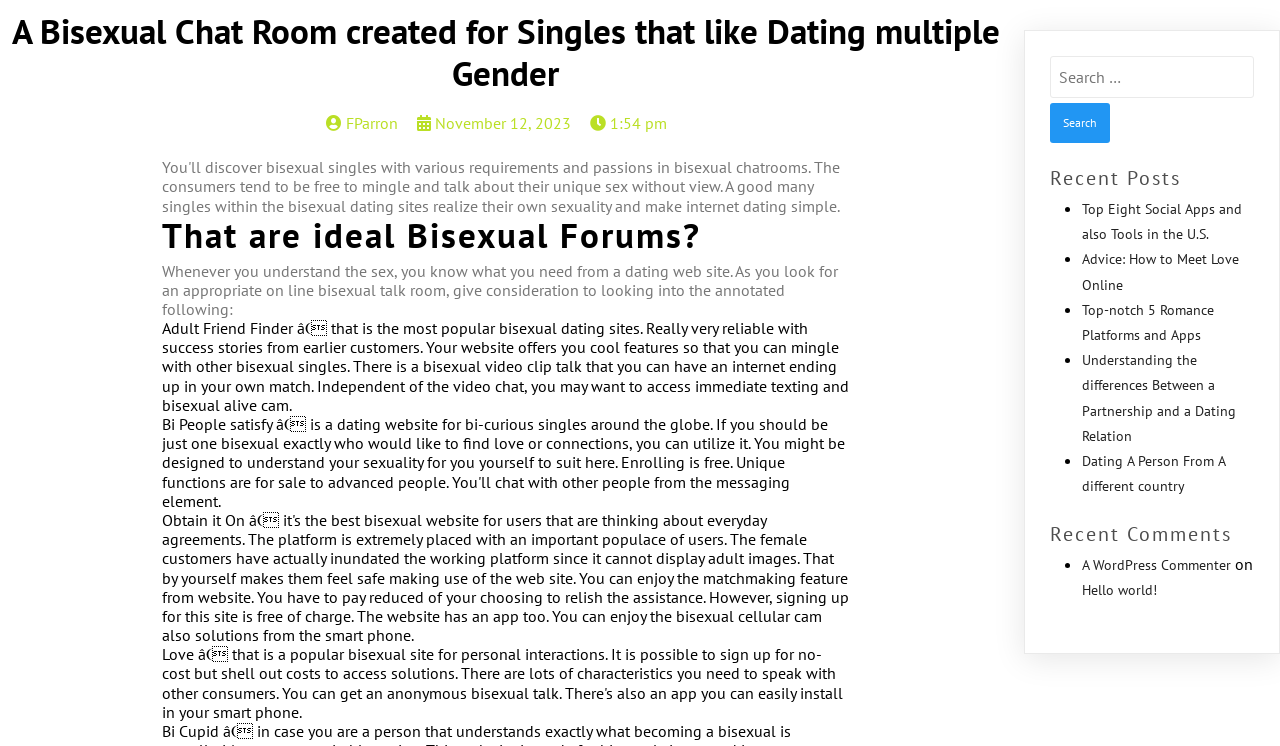Provide a short answer using a single word or phrase for the following question: 
What is the purpose of the search box?

To search for something